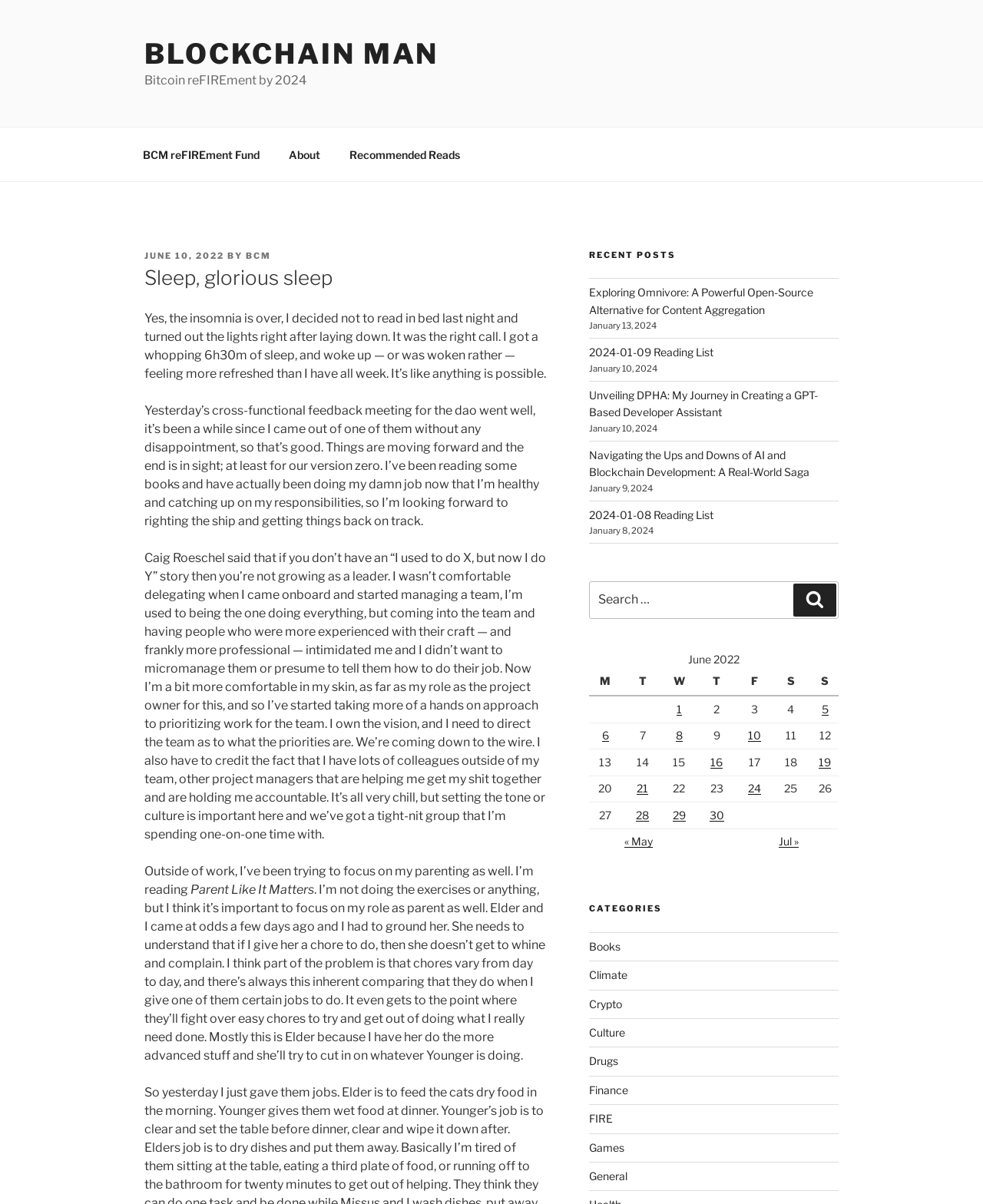Determine the bounding box coordinates for the HTML element described here: "2024-01-09 Reading List".

[0.599, 0.287, 0.725, 0.298]